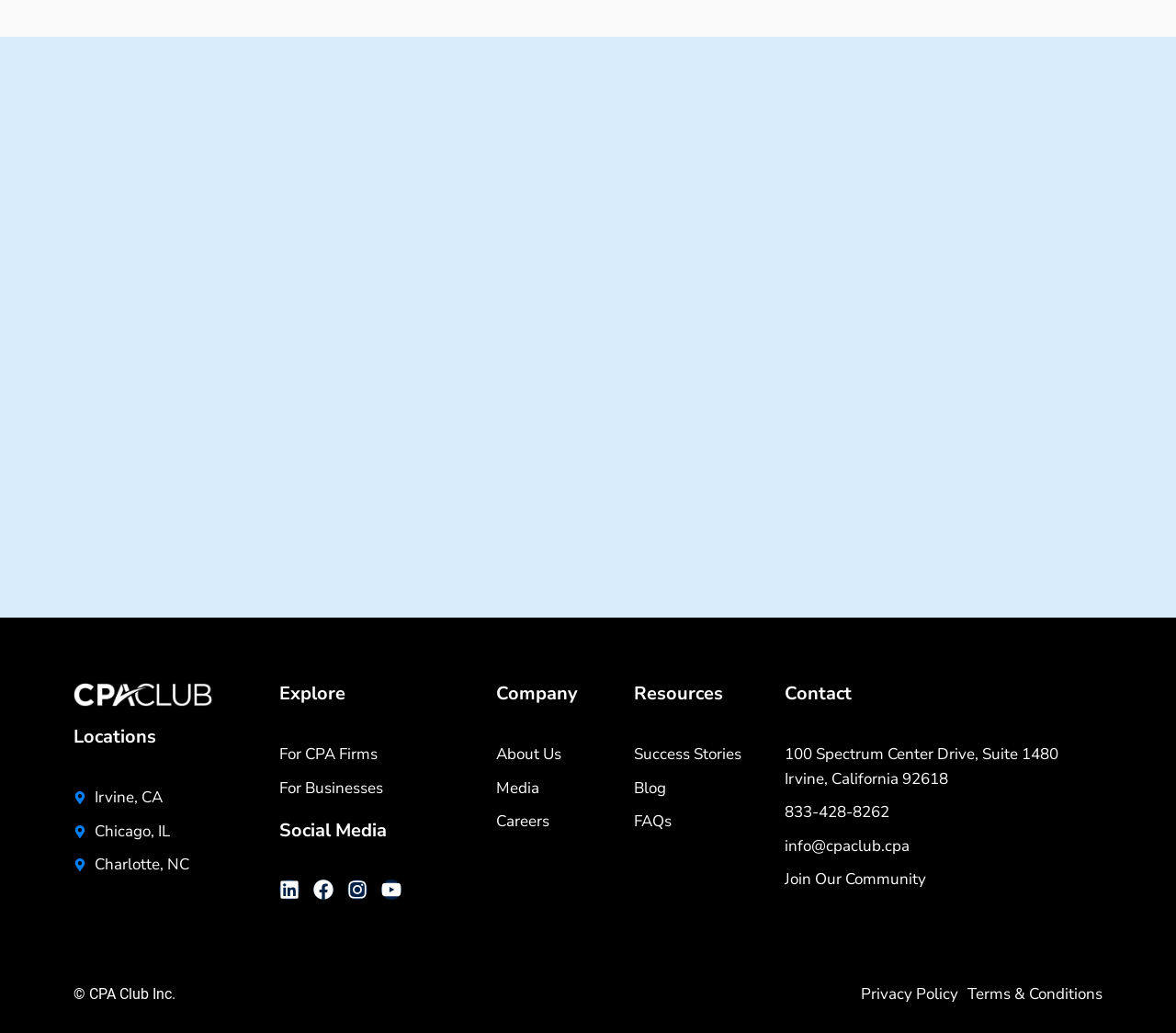What is the copyright information on the webpage? Observe the screenshot and provide a one-word or short phrase answer.

CPA Club Inc.